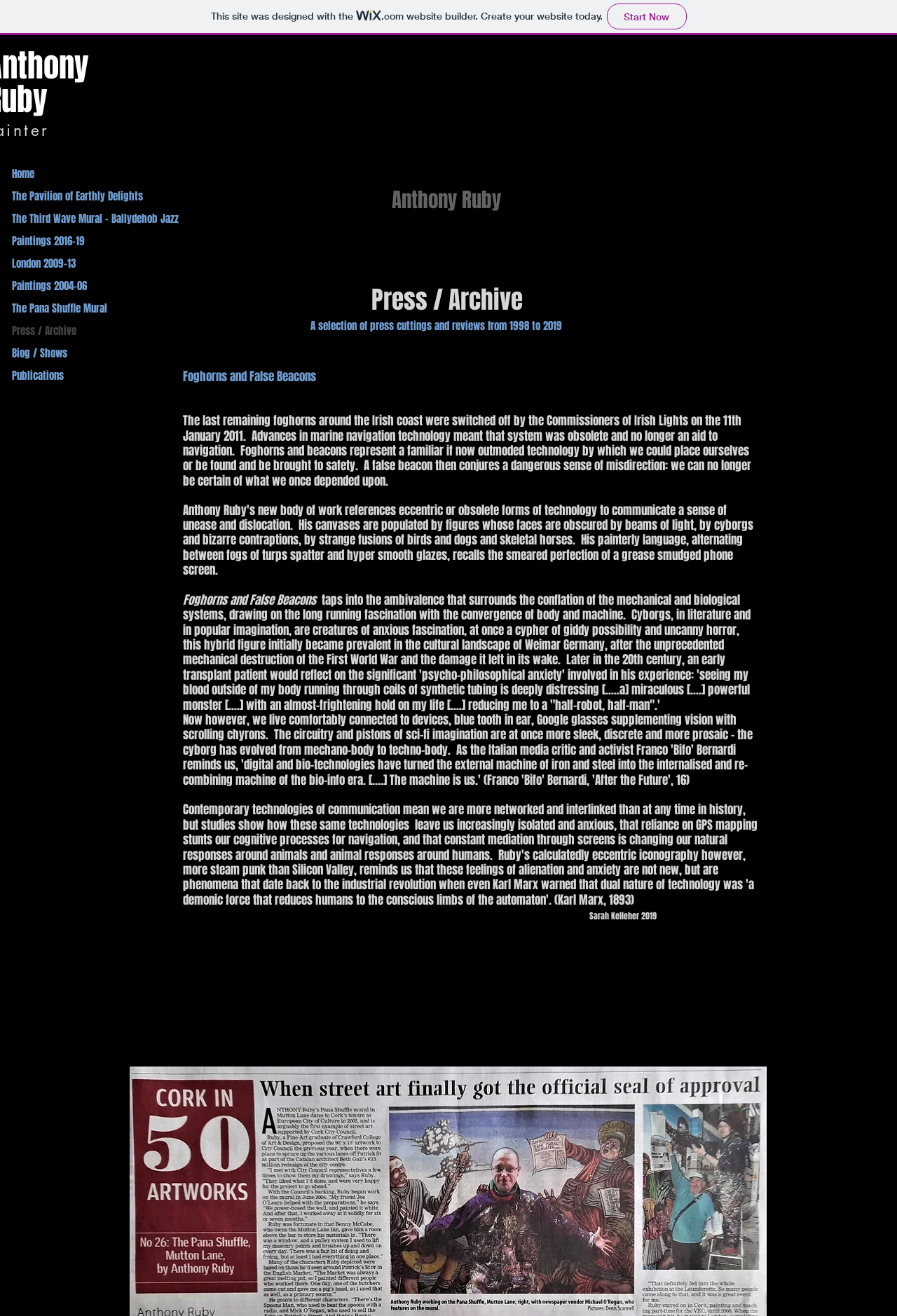Please identify the bounding box coordinates of the element on the webpage that should be clicked to follow this instruction: "Navigate to the 'Biog / Shows' page". The bounding box coordinates should be given as four float numbers between 0 and 1, formatted as [left, top, right, bottom].

[0.013, 0.26, 0.243, 0.277]